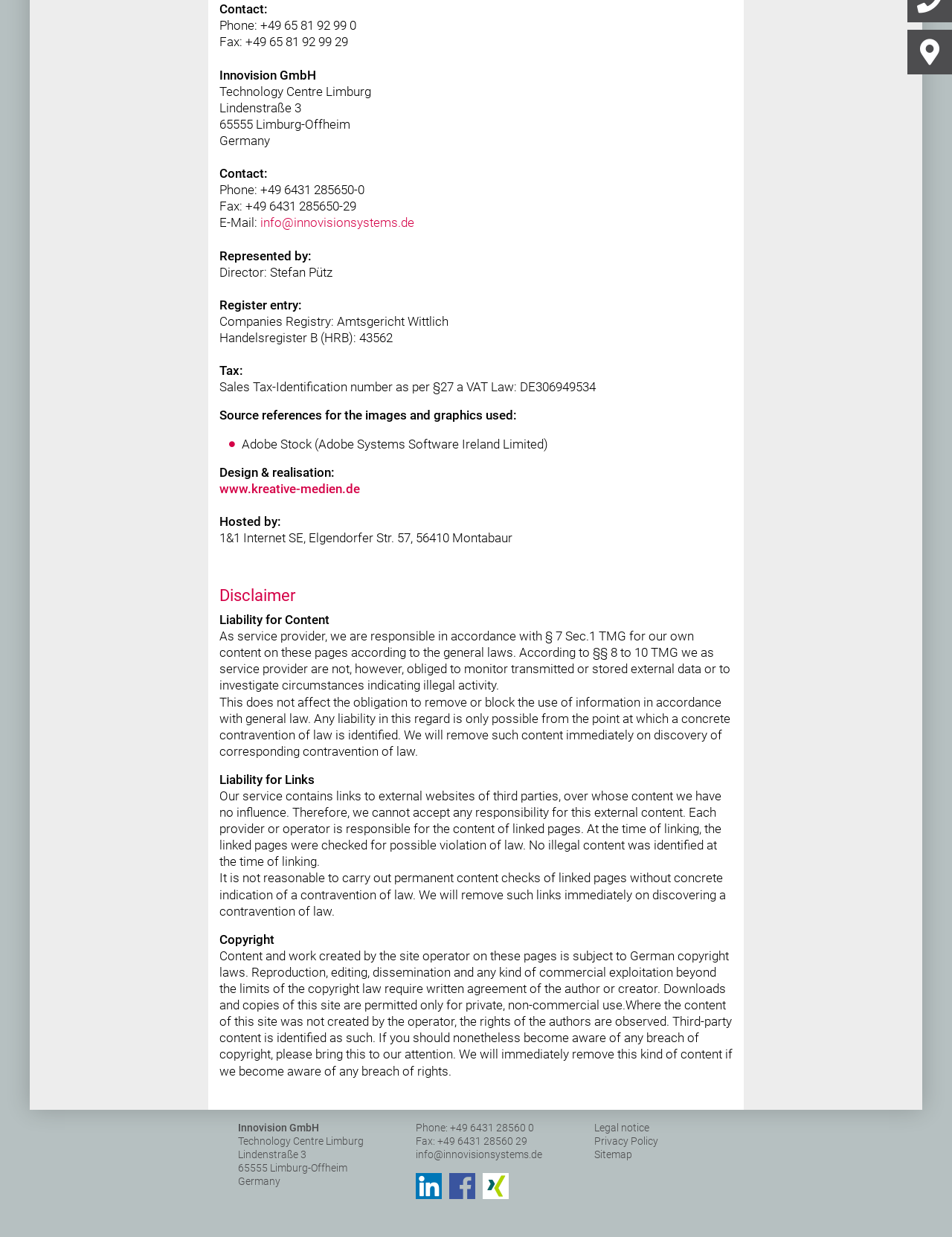Mark the bounding box of the element that matches the following description: "infoinhalt1zeile12$%@;ednocontent:.h1undh1okinnovisionsystems.de".

[0.273, 0.174, 0.435, 0.186]